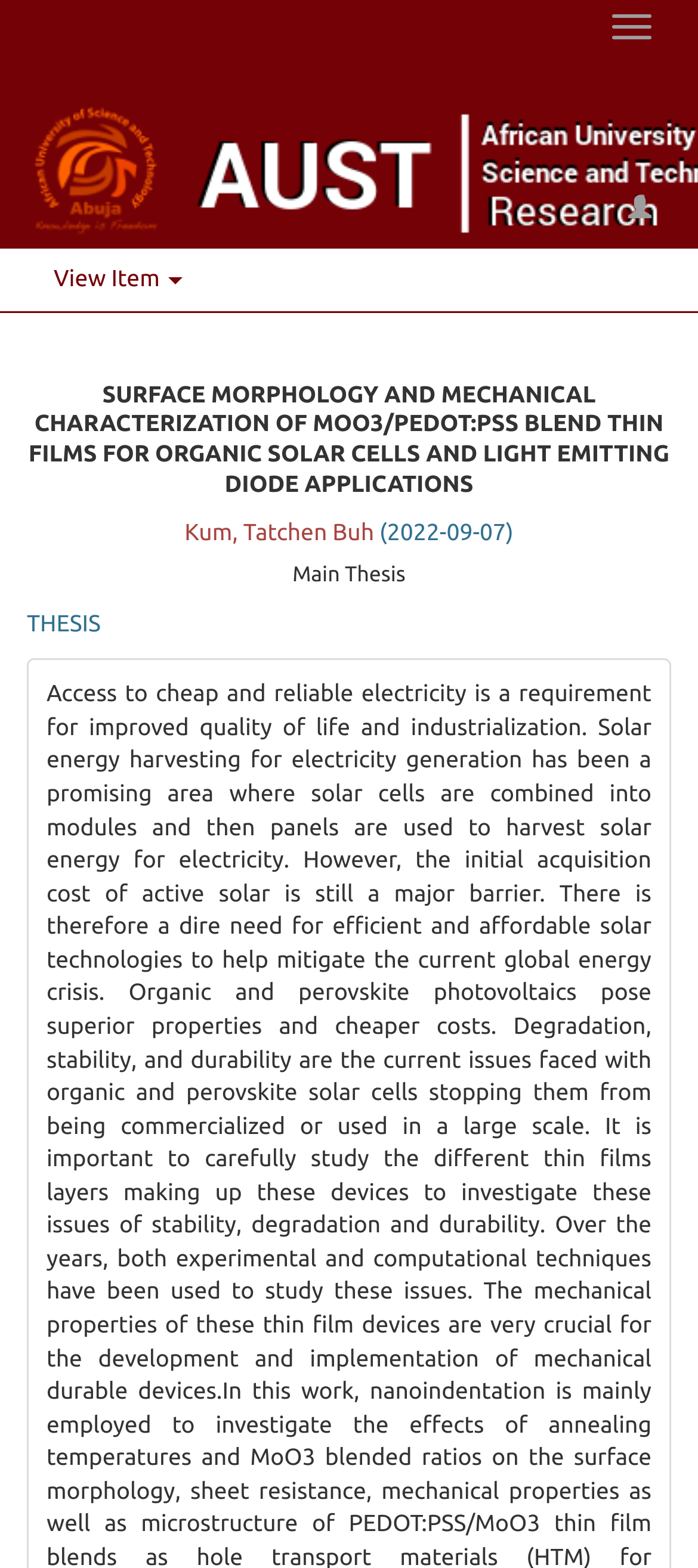Calculate the bounding box coordinates of the UI element given the description: "View Item".

[0.077, 0.17, 0.262, 0.186]